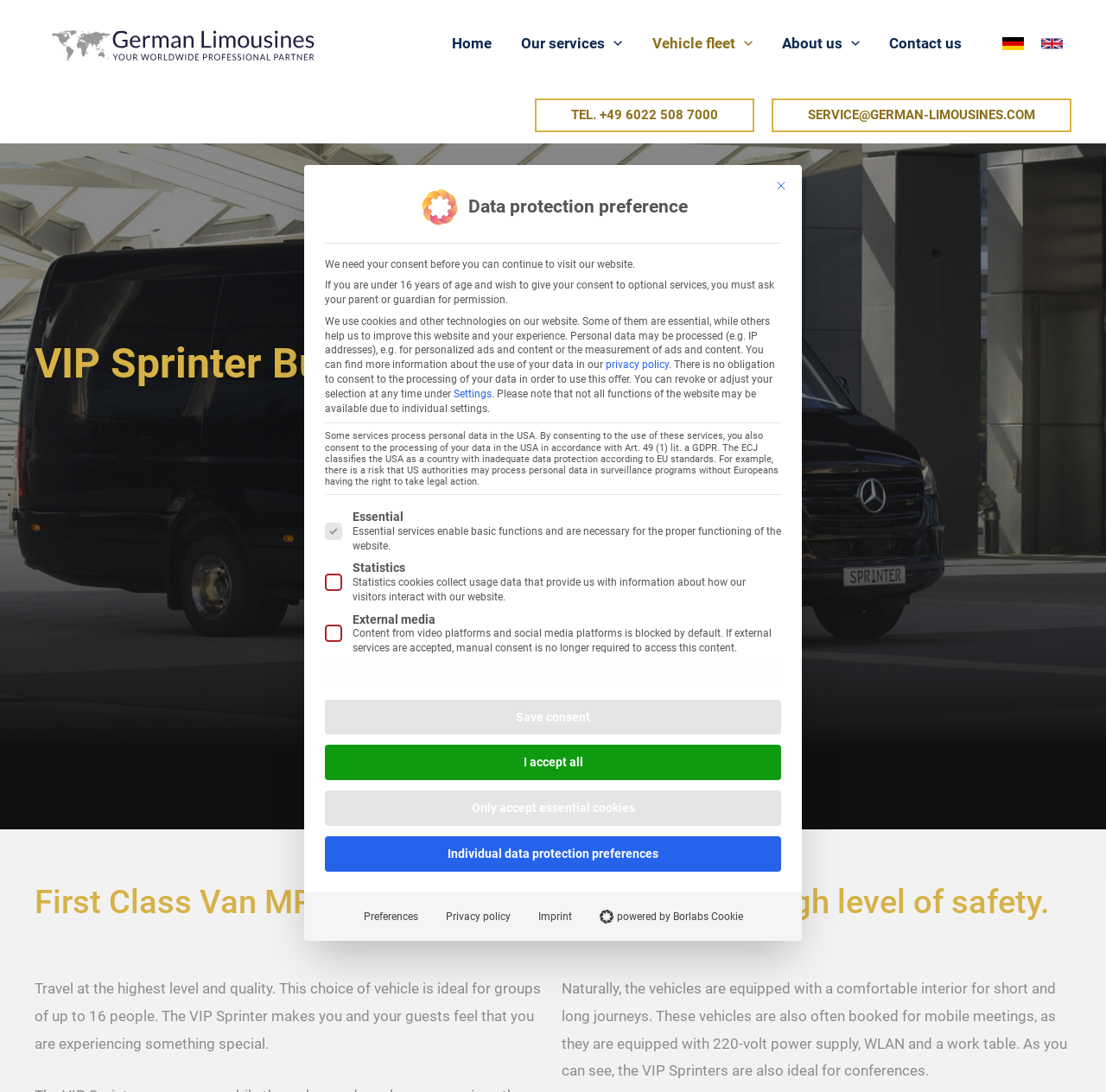Please specify the bounding box coordinates of the clickable section necessary to execute the following command: "Click AXA IM Alts".

None